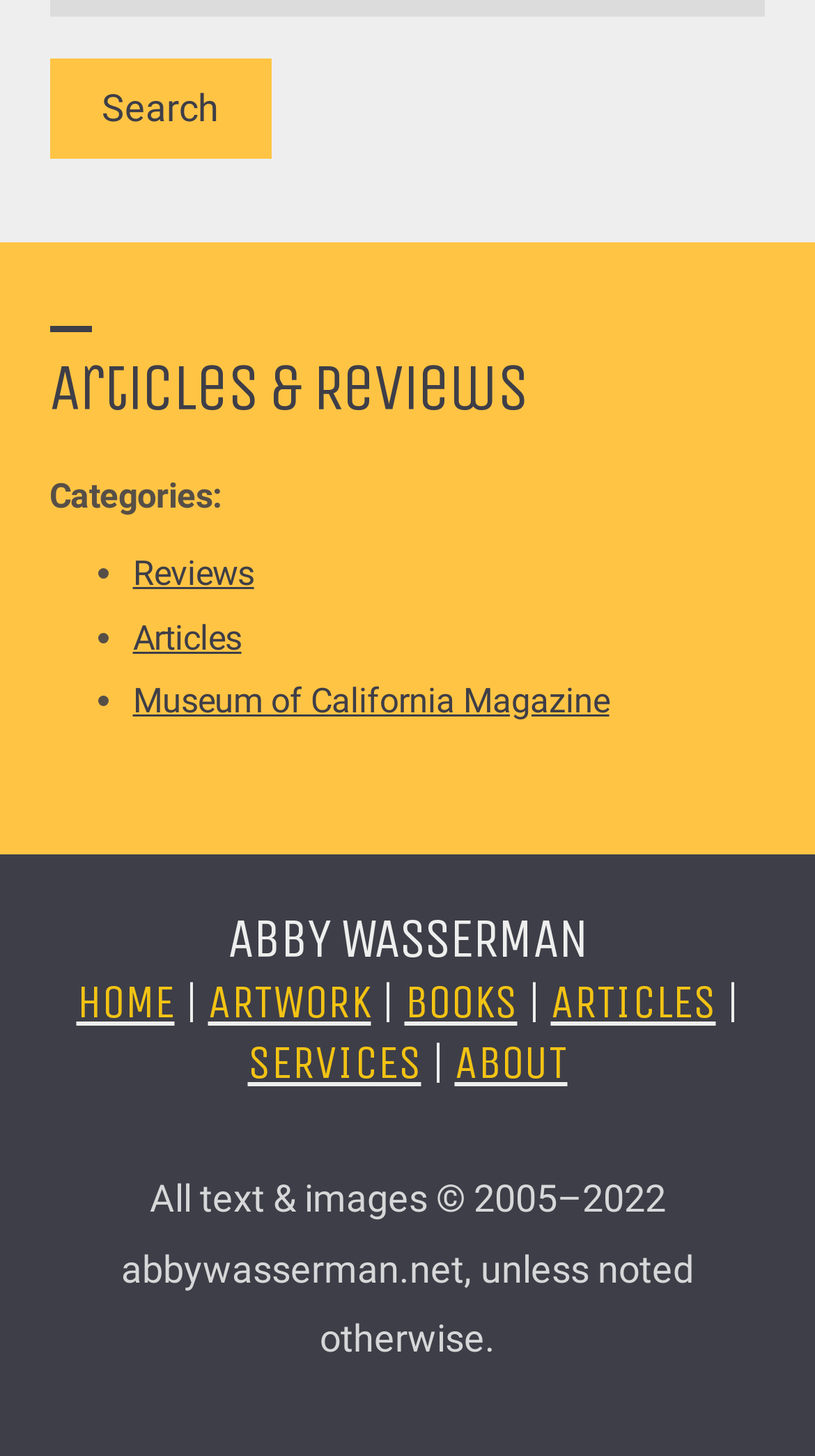Locate the bounding box coordinates of the element that should be clicked to fulfill the instruction: "Leave a comment on the article".

None